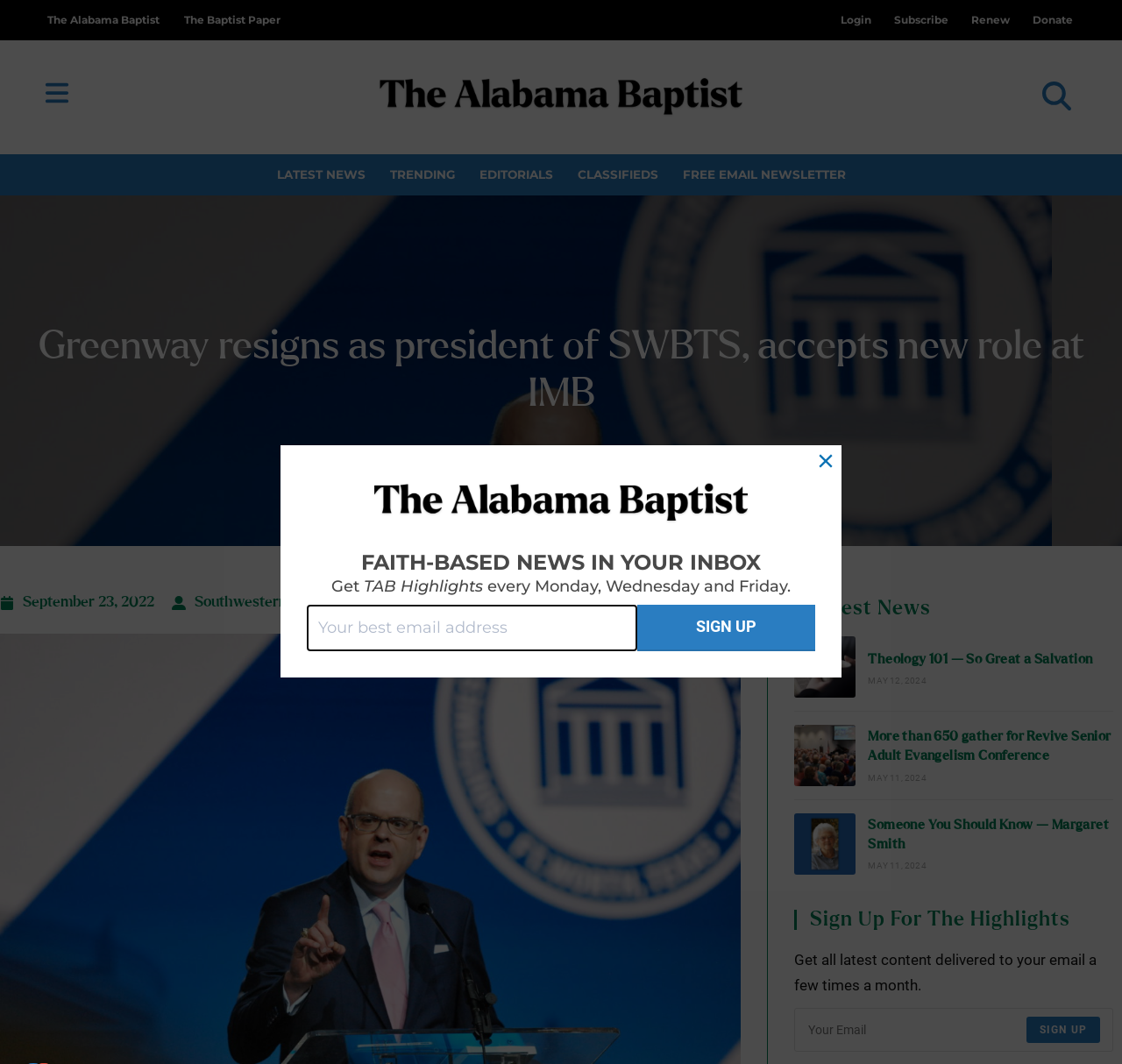Please give a succinct answer to the question in one word or phrase:
How many images are on the webpage?

5